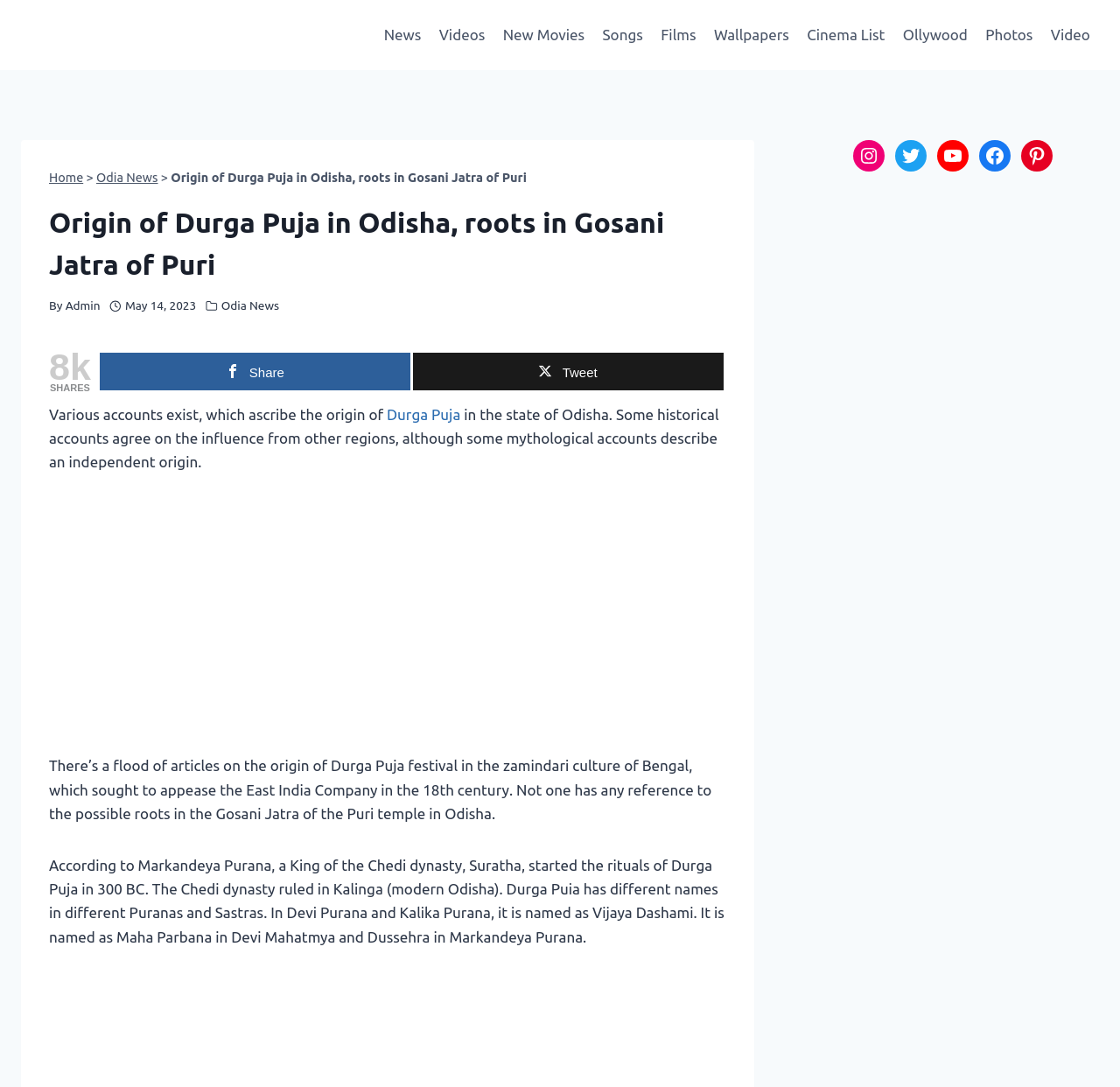Answer the question below using just one word or a short phrase: 
How many social media links are present?

5